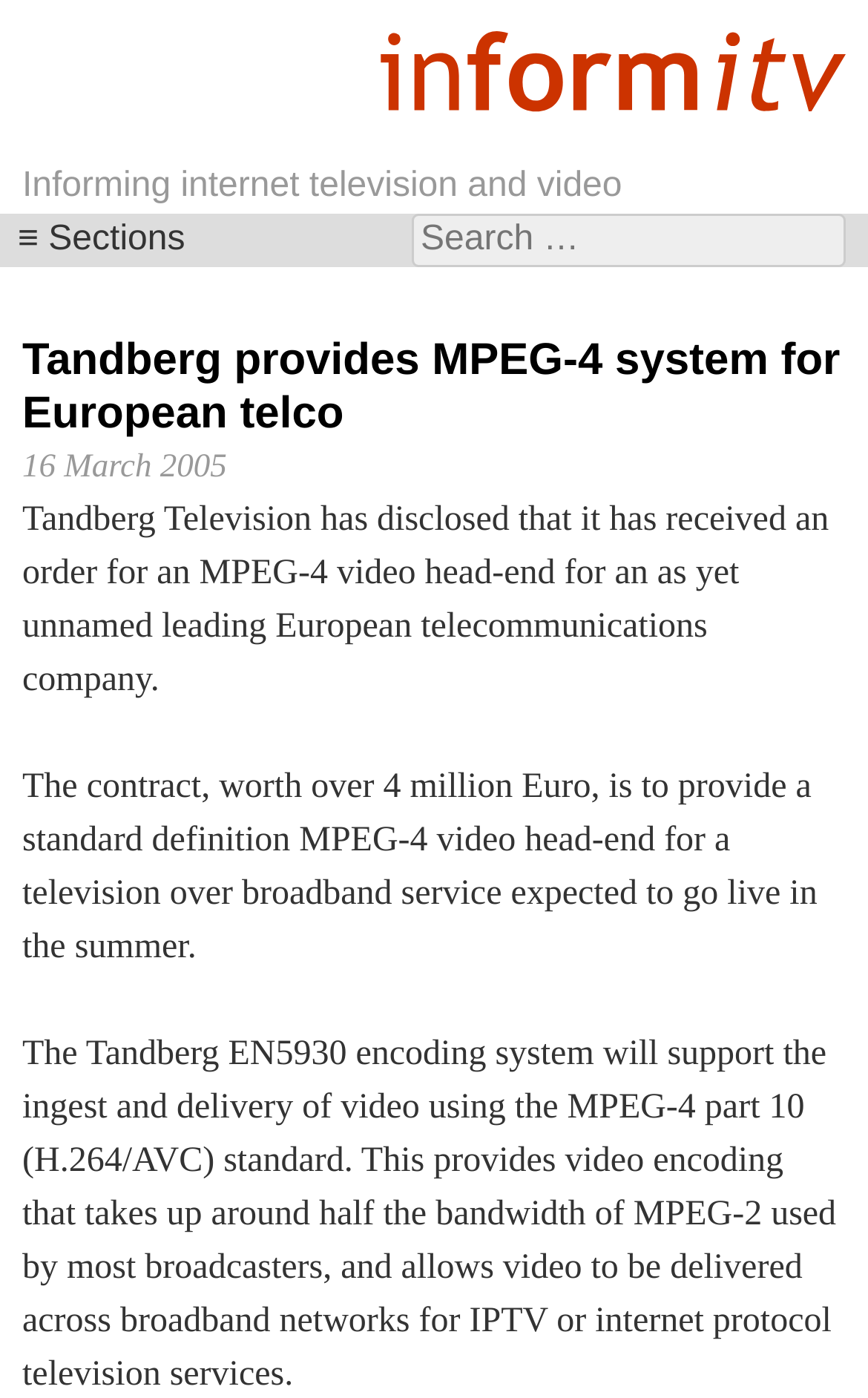Using the elements shown in the image, answer the question comprehensively: What is the benefit of using MPEG-4 part 10 standard?

The webpage states that 'This provides video encoding that takes up around half the bandwidth of MPEG-2 used by most broadcasters', which means that using MPEG-4 part 10 standard reduces the bandwidth required for video encoding.